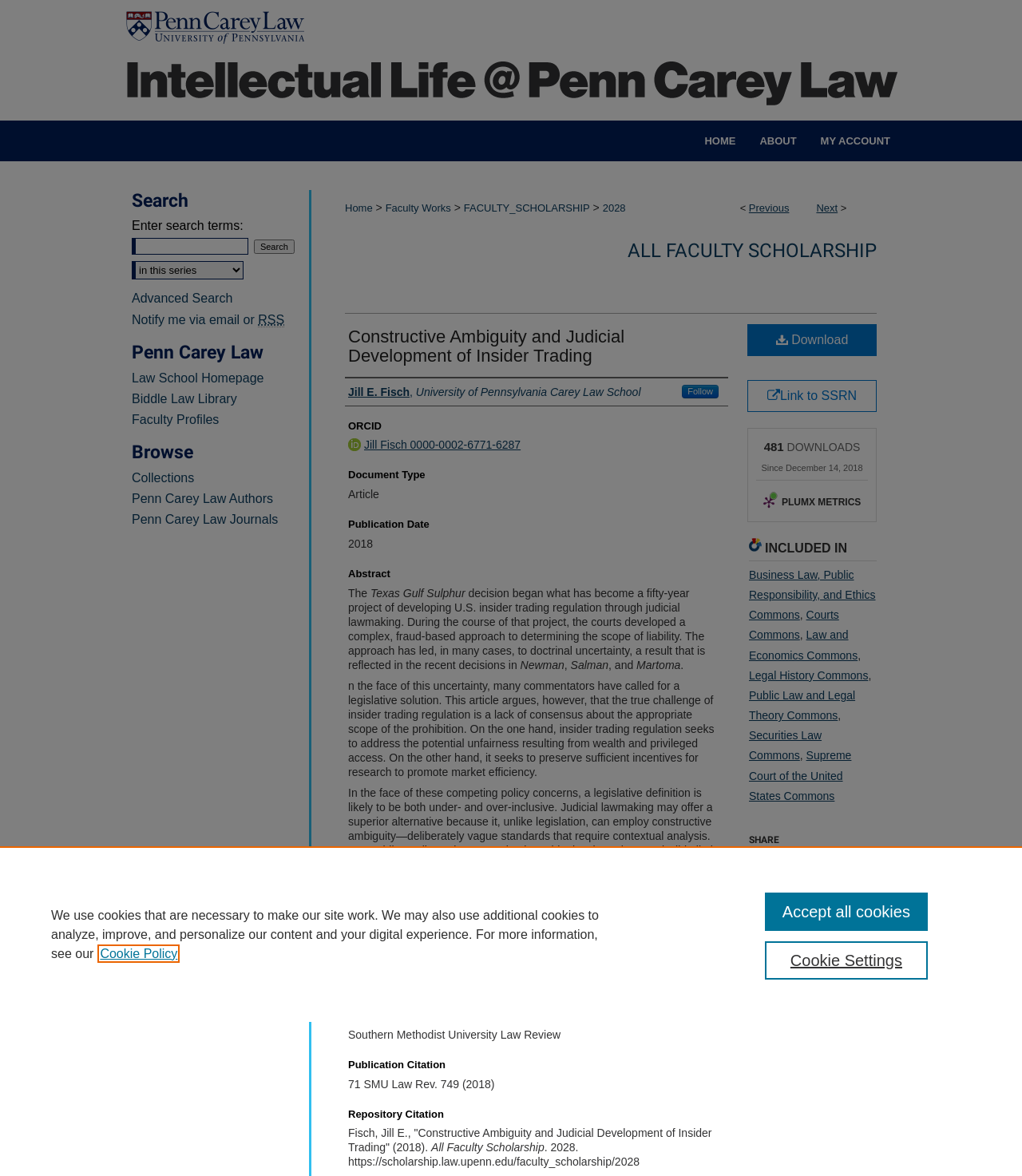Identify the coordinates of the bounding box for the element described below: "Penn Carey Law Authors". Return the coordinates as four float numbers between 0 and 1: [left, top, right, bottom].

[0.129, 0.418, 0.305, 0.431]